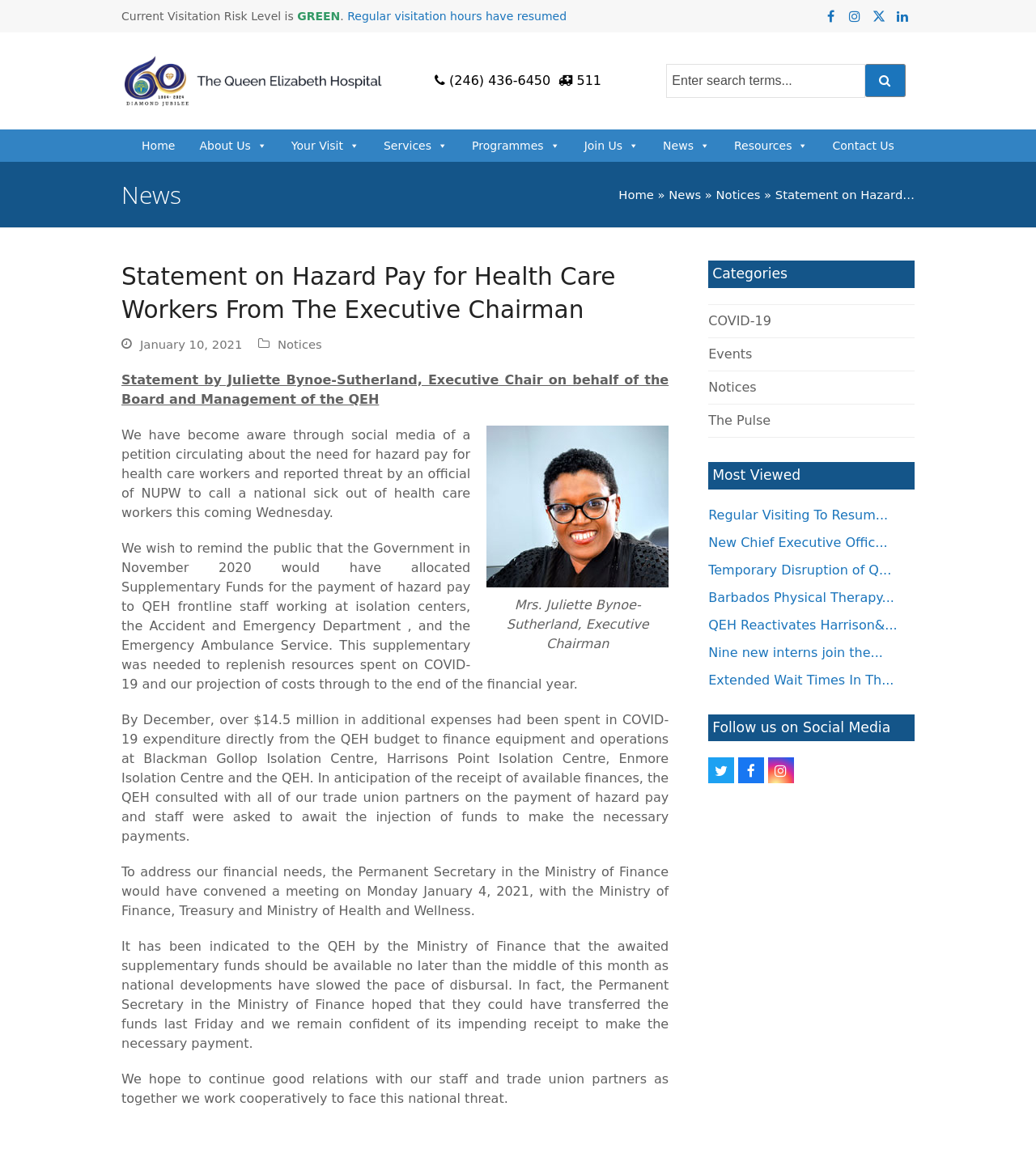Use the information in the screenshot to answer the question comprehensively: What is the name of the Executive Chairman?

I found the answer by looking at the Figcaption element with the text 'Mrs. Juliette Bynoe-Sutherland, Executive Chairman' which is associated with the figure element containing the image of the Executive Chairman.